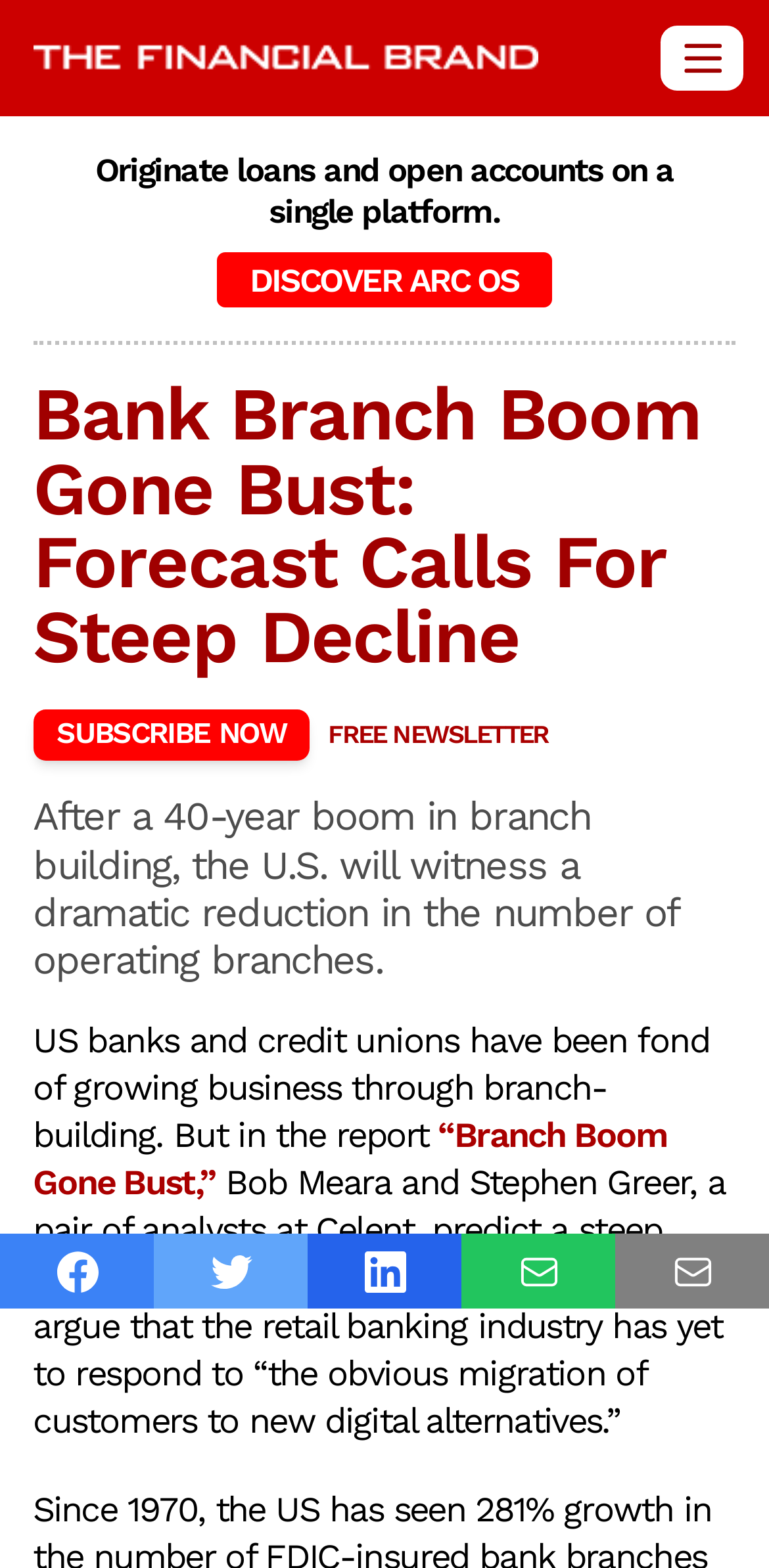Can you find and generate the webpage's heading?

Bank Branch Boom Gone Bust: Forecast Calls For Steep Decline